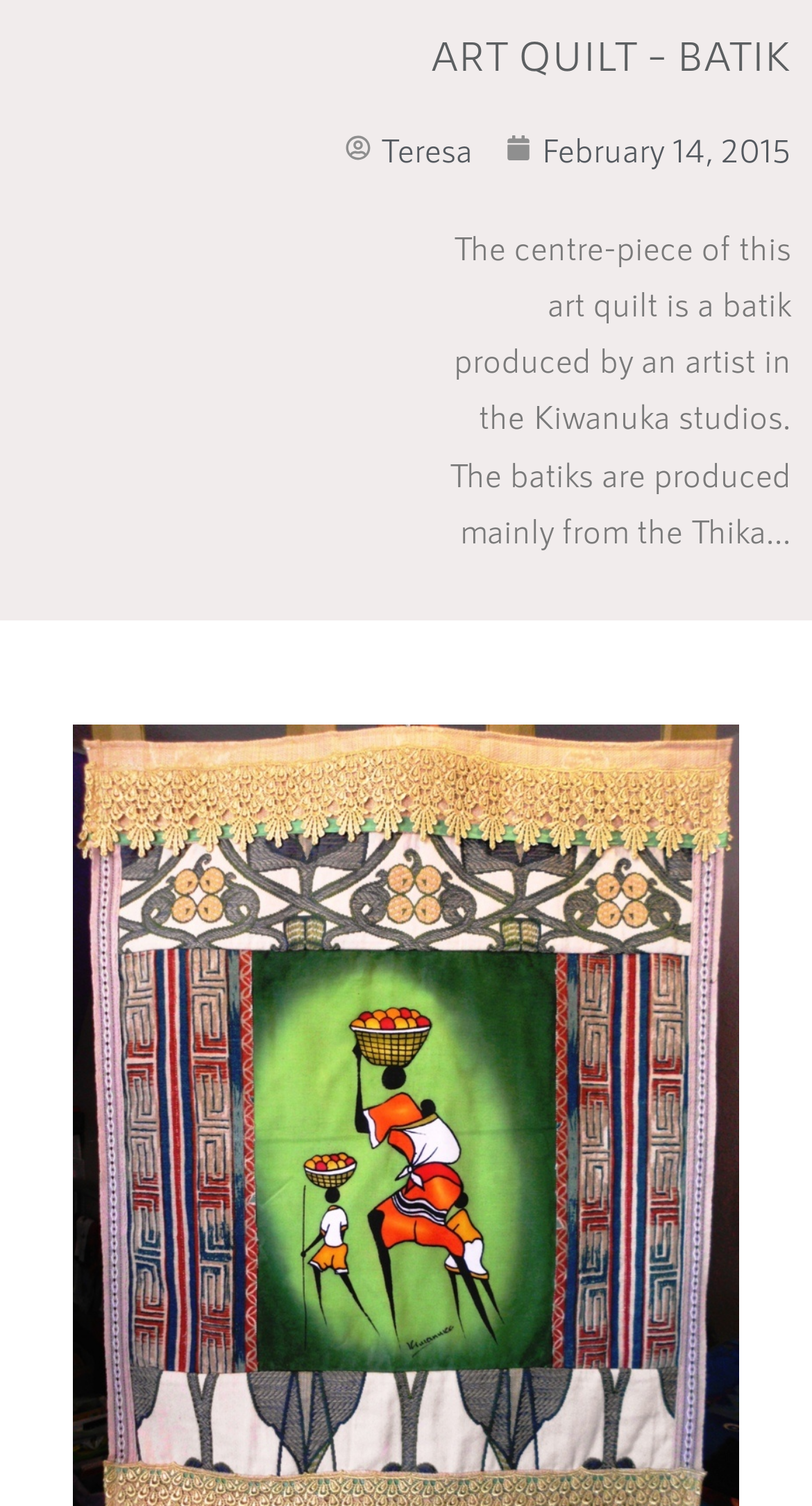Please find the bounding box coordinates in the format (top-left x, top-left y, bottom-right x, bottom-right y) for the given element description. Ensure the coordinates are floating point numbers between 0 and 1. Description: Teresa

[0.426, 0.08, 0.582, 0.117]